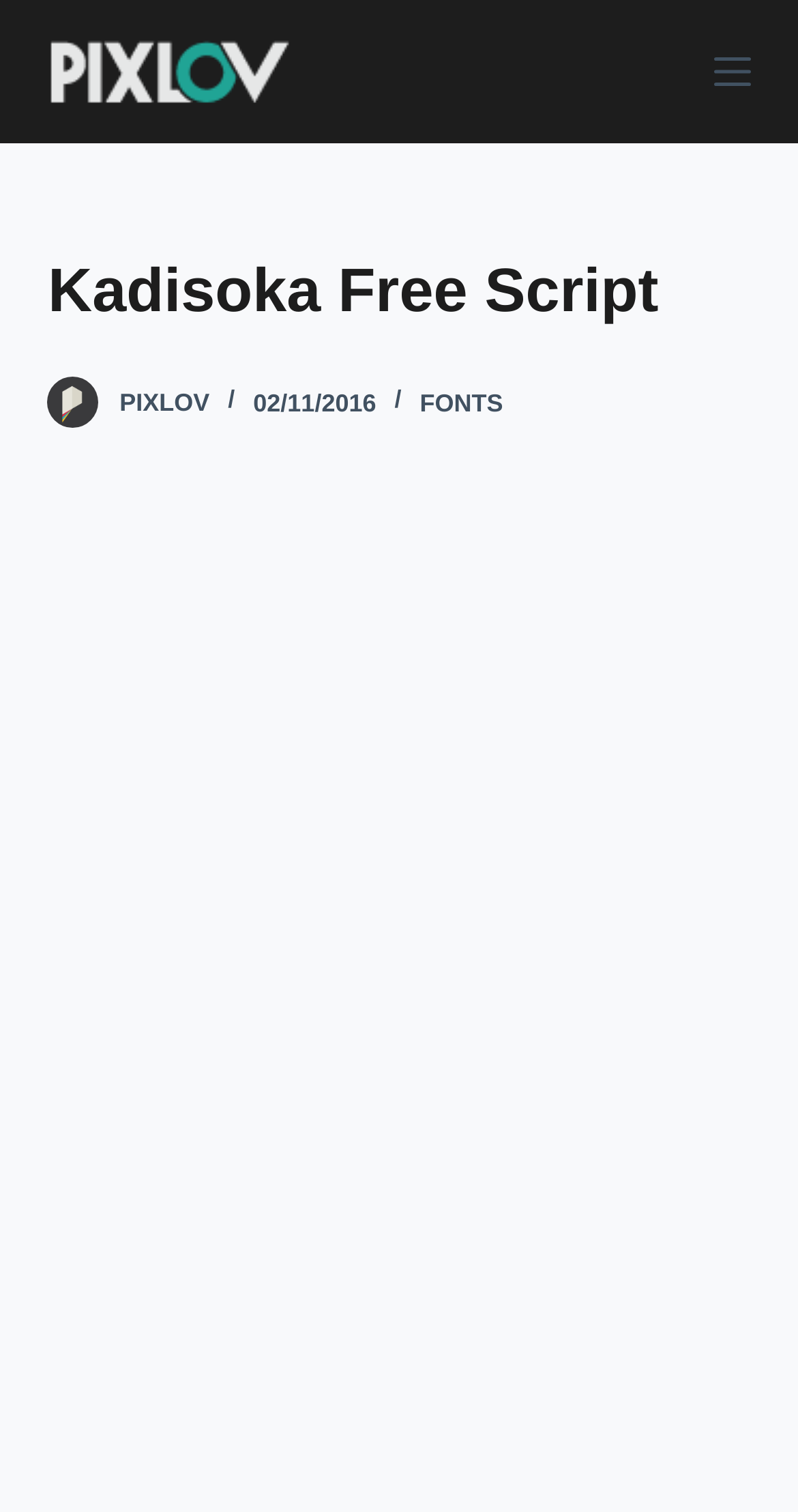Determine the title of the webpage and give its text content.

Kadisoka Free Script